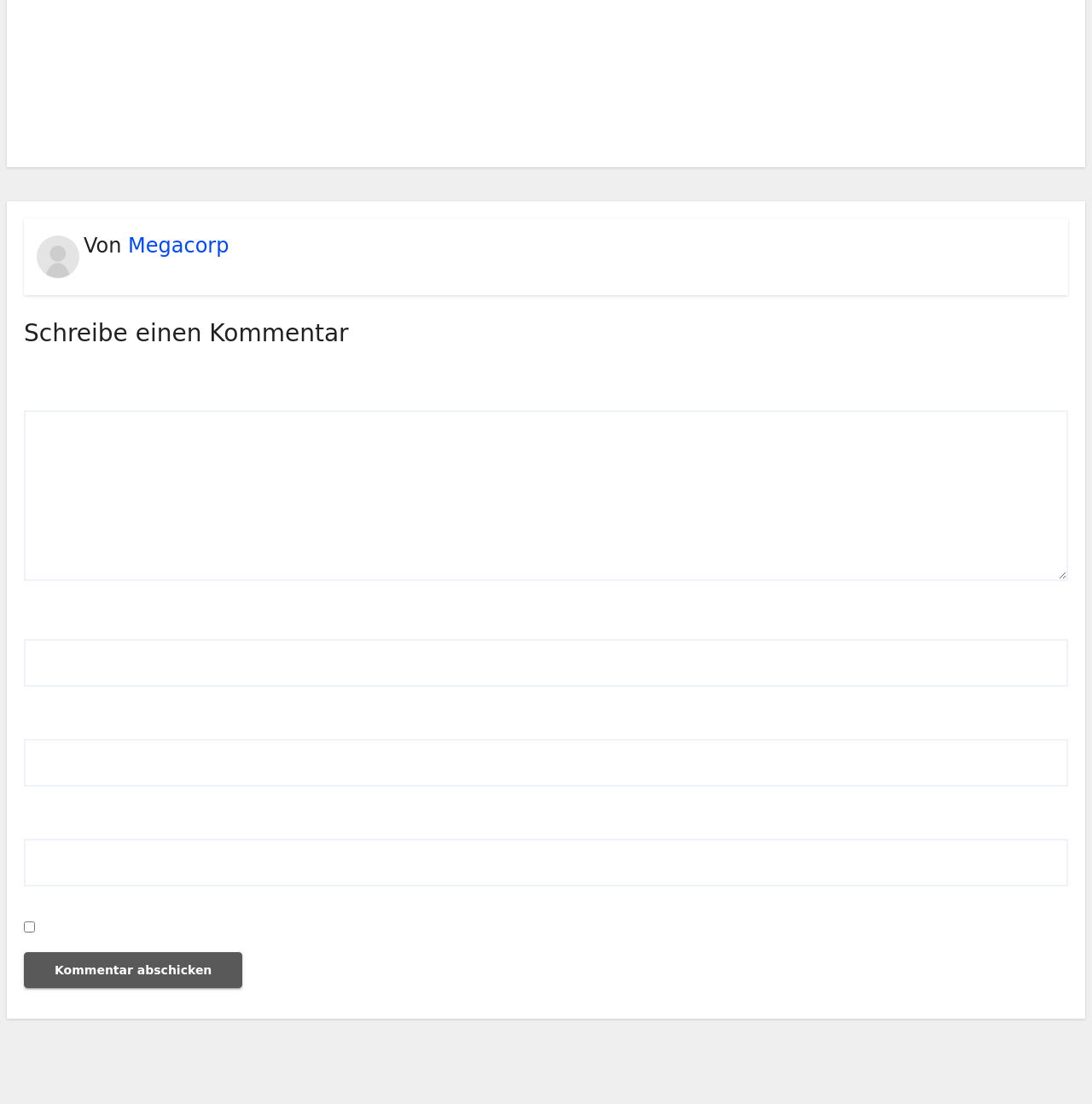What is the language of the webpage?
Look at the screenshot and respond with one word or a short phrase.

German